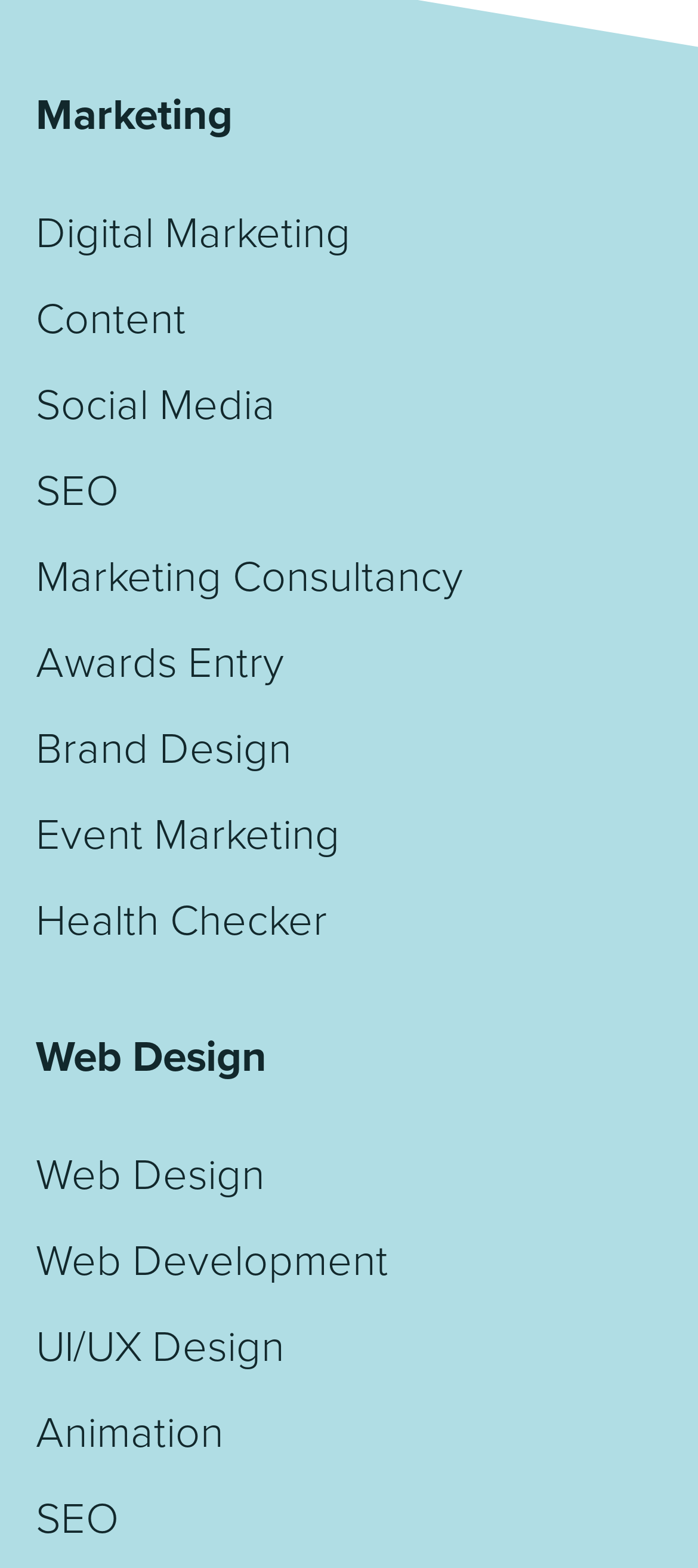Please find the bounding box coordinates of the element's region to be clicked to carry out this instruction: "Discover UI/UX Design".

[0.051, 0.843, 0.408, 0.876]